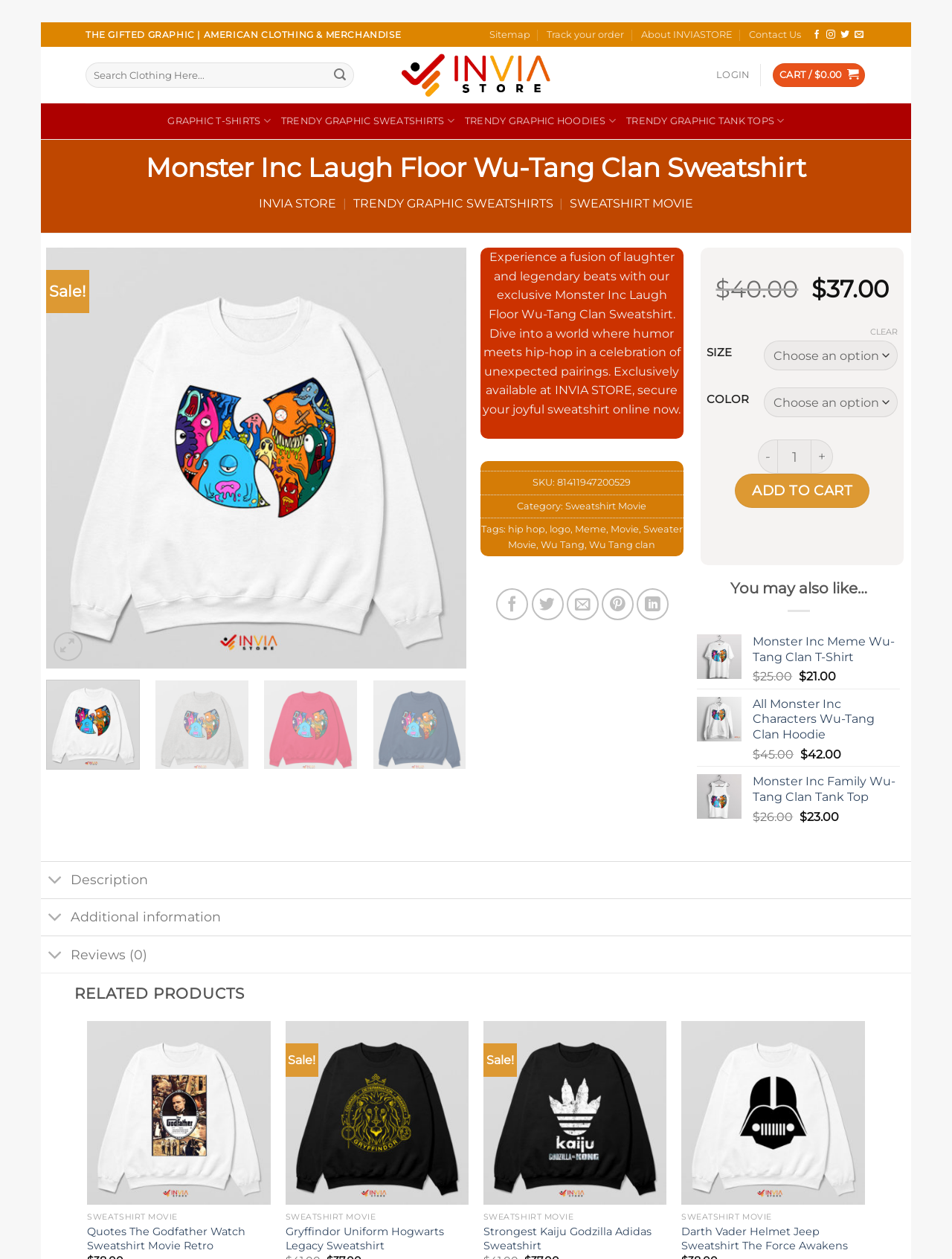Please identify the bounding box coordinates of the clickable area that will fulfill the following instruction: "Share on Twitter". The coordinates should be in the format of four float numbers between 0 and 1, i.e., [left, top, right, bottom].

[0.558, 0.467, 0.592, 0.493]